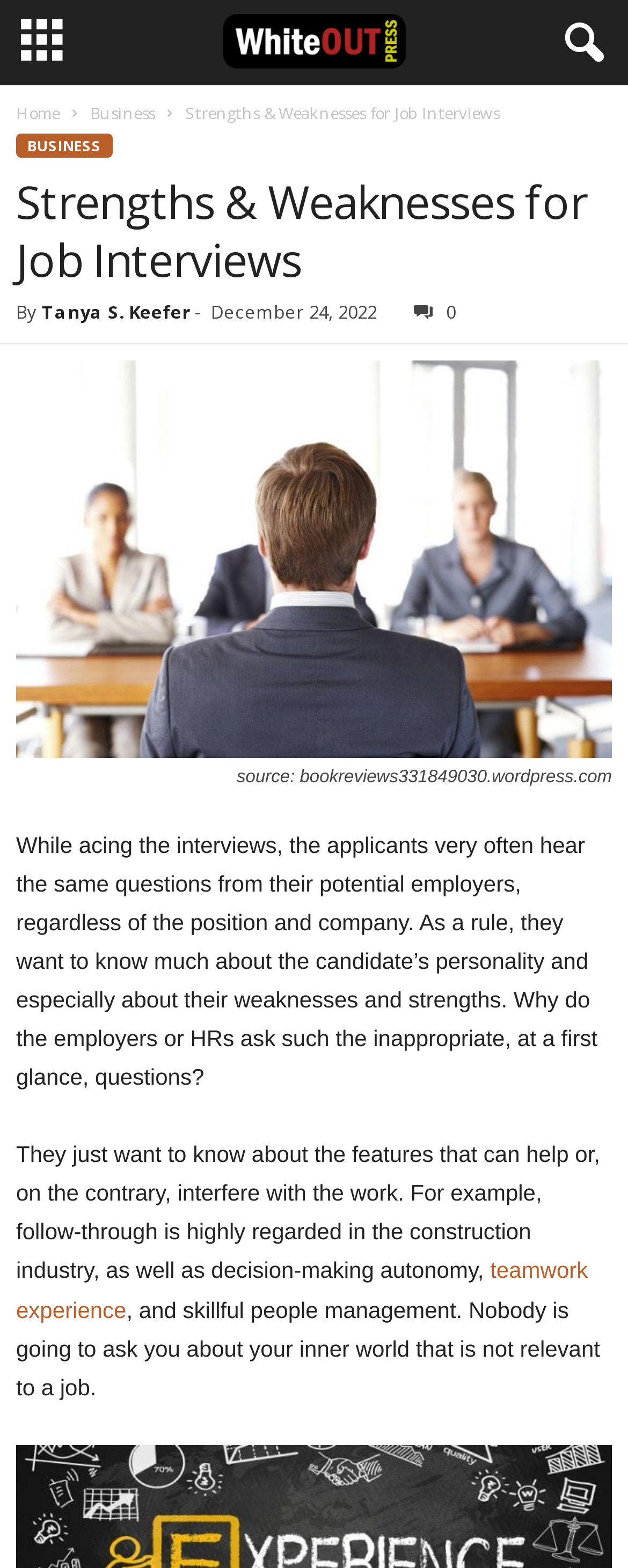Determine the bounding box of the UI element mentioned here: "Tanya S. Keefer". The coordinates must be in the format [left, top, right, bottom] with values ranging from 0 to 1.

[0.067, 0.191, 0.303, 0.206]